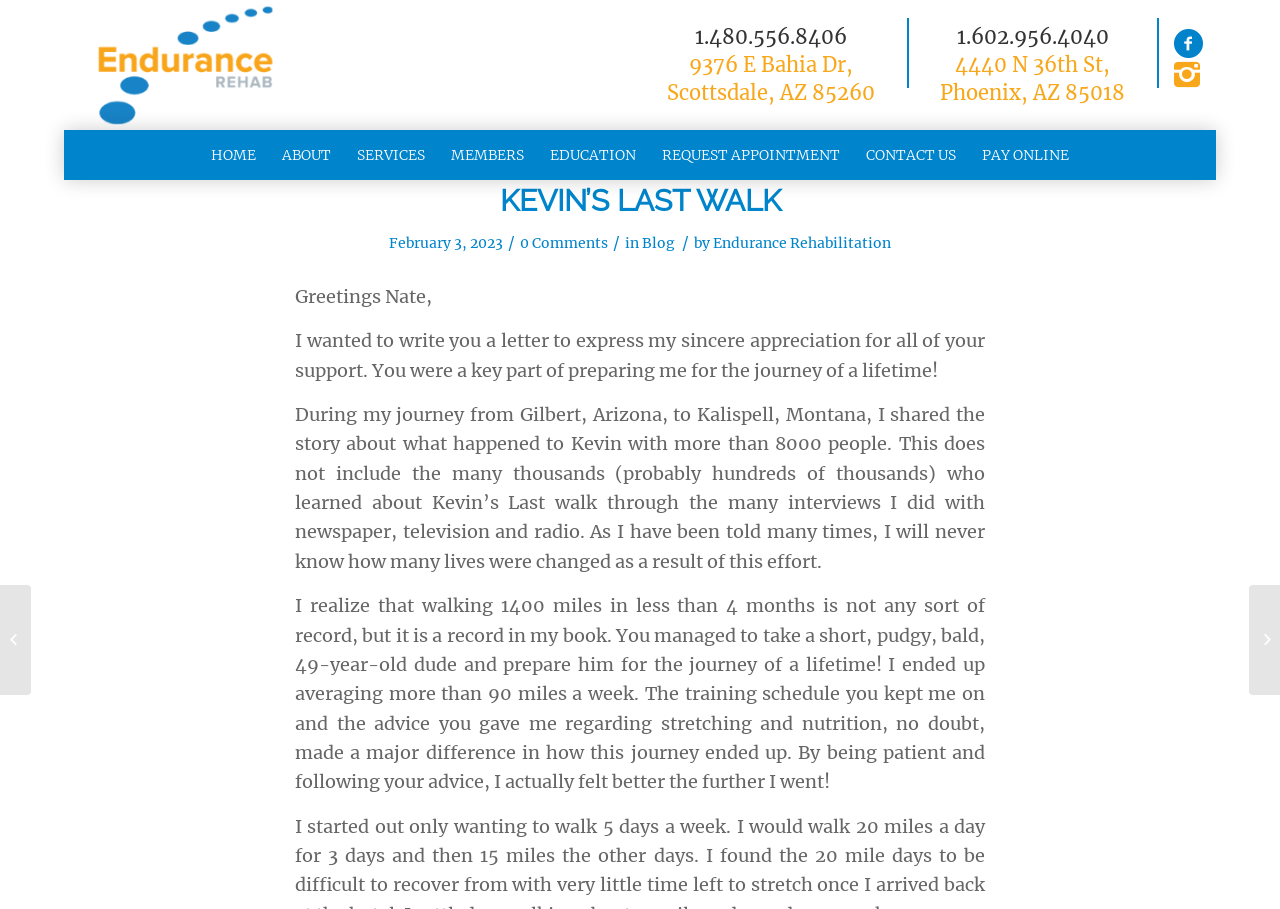Please mark the bounding box coordinates of the area that should be clicked to carry out the instruction: "Click on the 'Search or go to…' button".

None